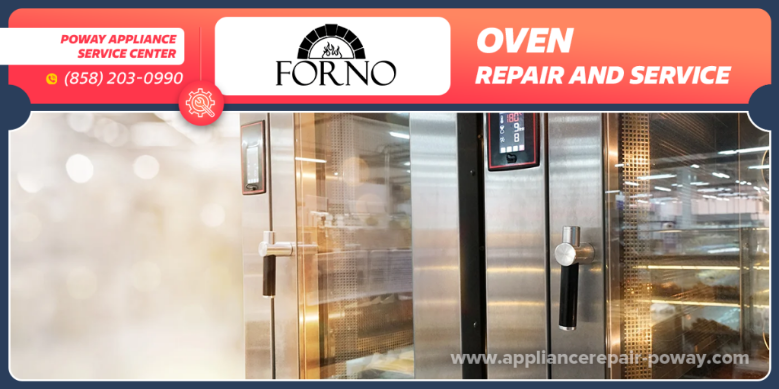What is the material of the oven?
Respond with a short answer, either a single word or a phrase, based on the image.

Stainless steel